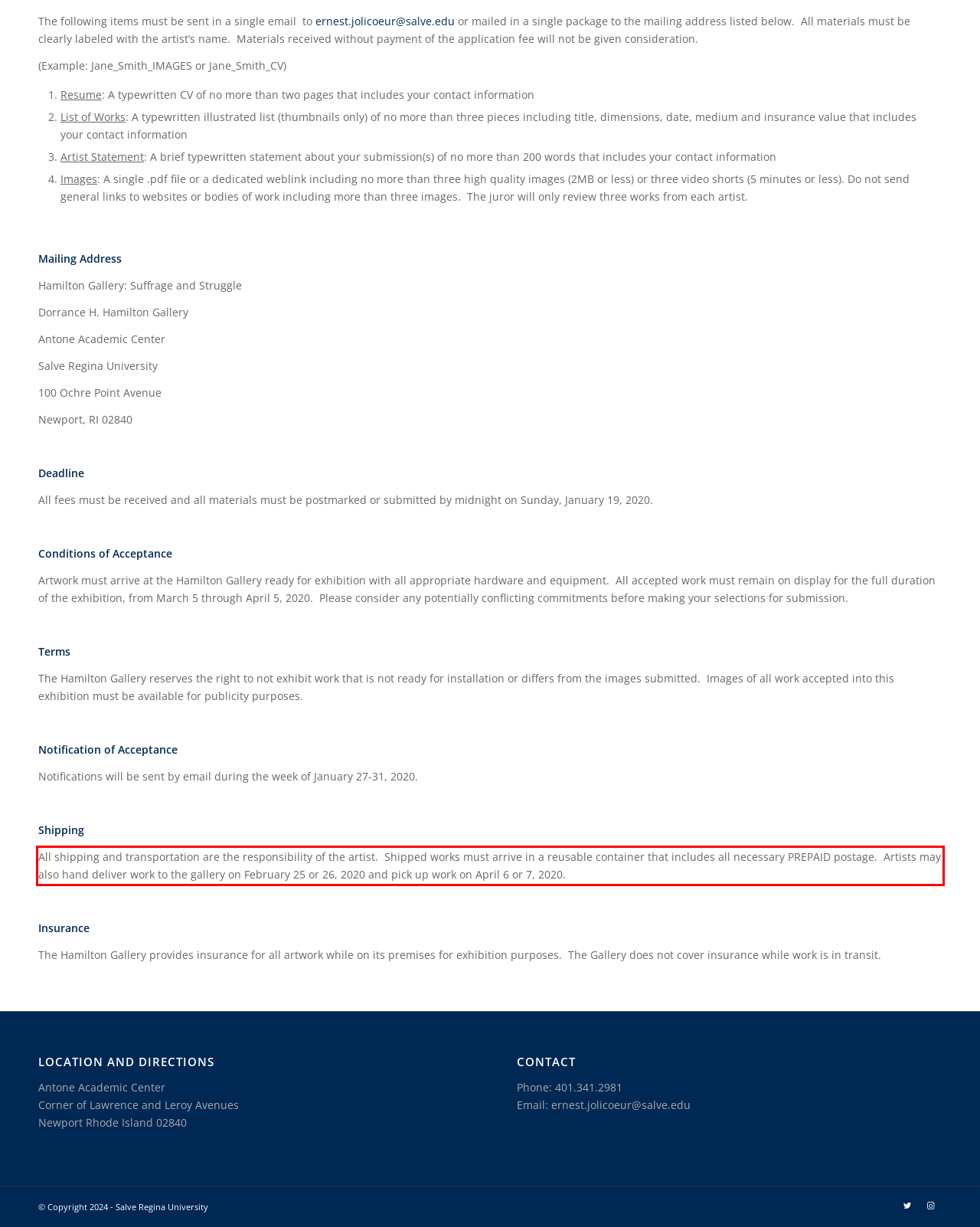Identify the text within the red bounding box on the webpage screenshot and generate the extracted text content.

All shipping and transportation are the responsibility of the artist. Shipped works must arrive in a reusable container that includes all necessary PREPAID postage. Artists may also hand deliver work to the gallery on February 25 or 26, 2020 and pick up work on April 6 or 7, 2020.